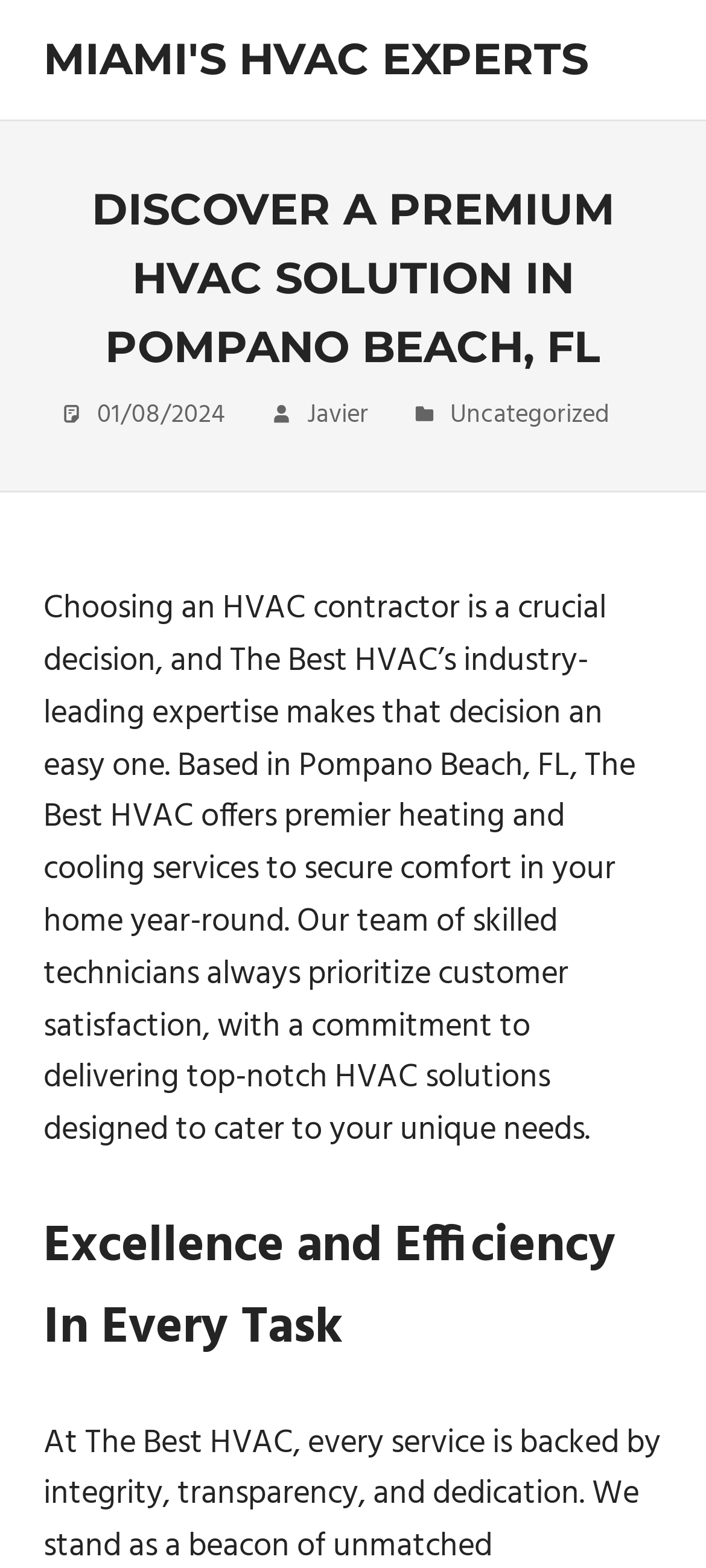Find the bounding box of the UI element described as follows: "Miami's HVAC Experts".

[0.062, 0.02, 0.833, 0.054]